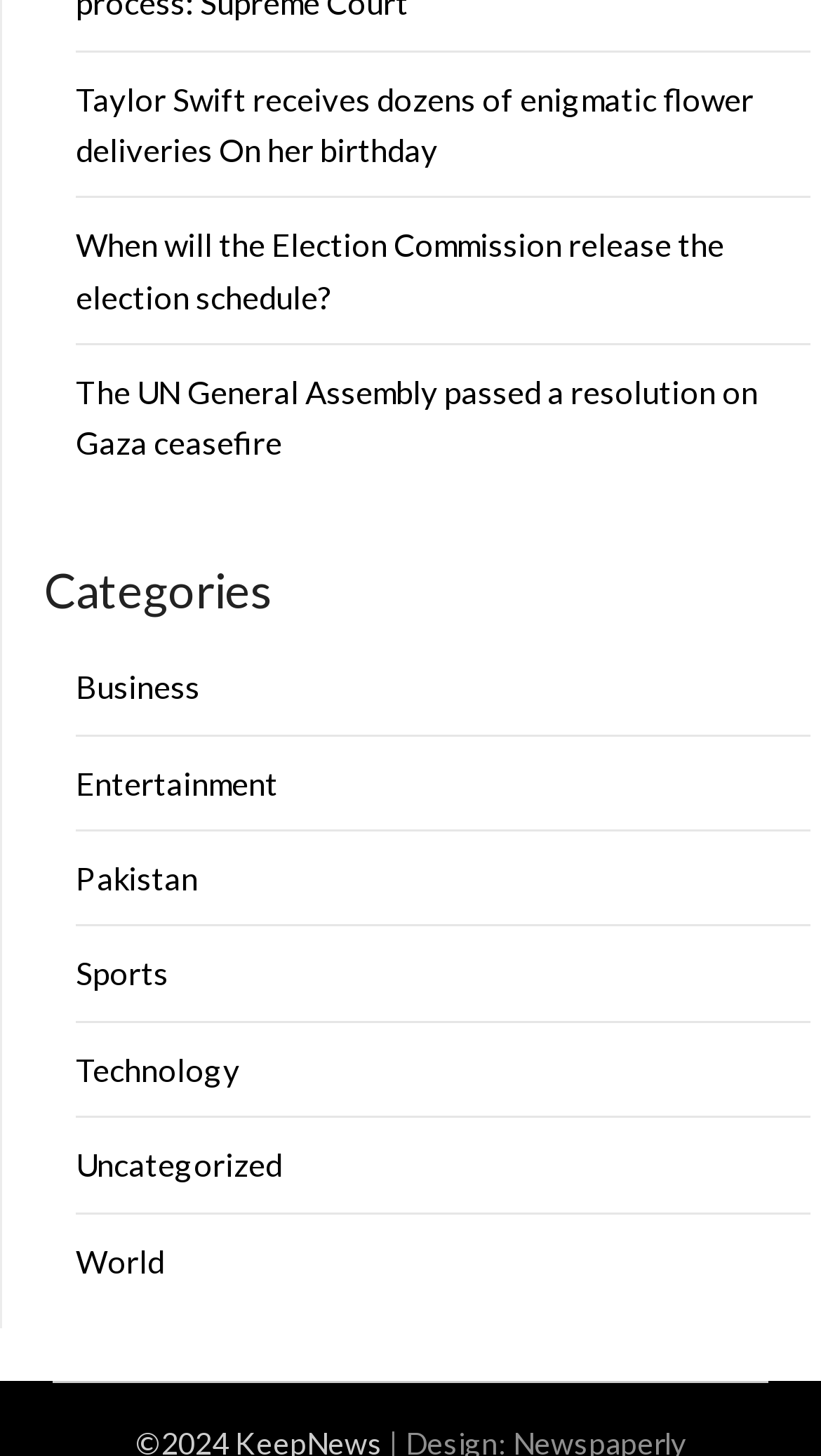Provide your answer to the question using just one word or phrase: How many categories are listed?

7